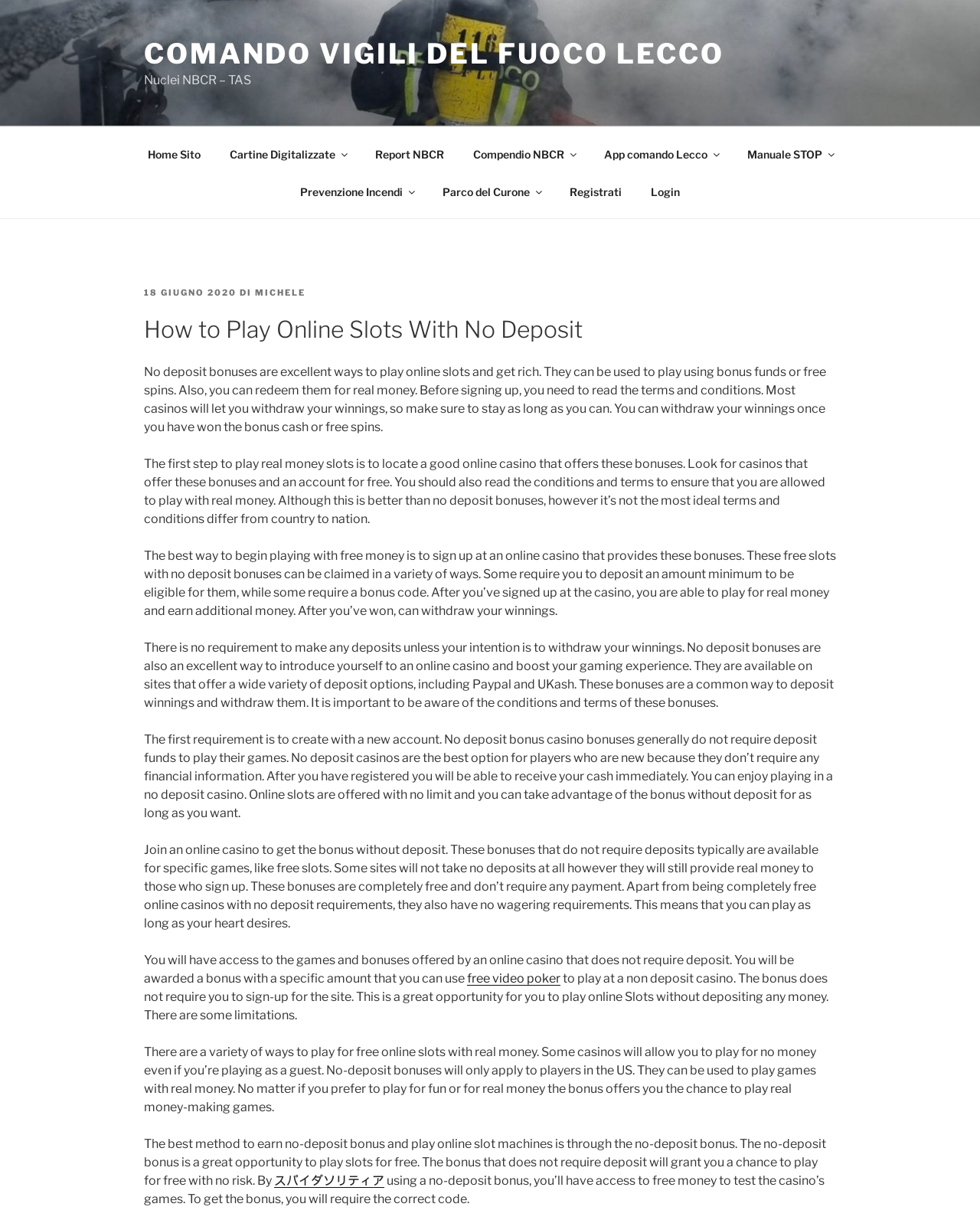Analyze the image and give a detailed response to the question:
What is the purpose of the 'Menu in alto' section?

The 'Menu in alto' section is a navigation menu that provides links to various pages or sections of the website. It is located at the top of the webpage and contains links such as 'Home Sito', 'Cartine Digitalizzate', and 'Report NBCR', among others.